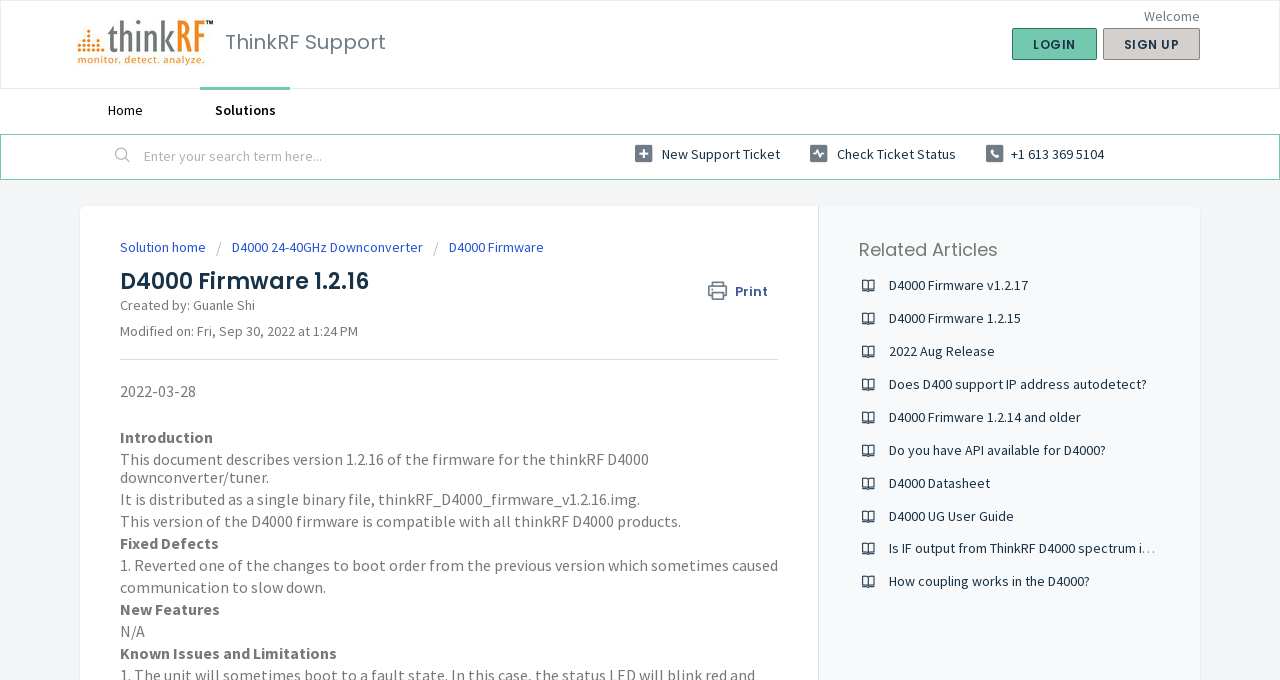Please locate the clickable area by providing the bounding box coordinates to follow this instruction: "View the D4000 Firmware v1.2.17 article".

[0.695, 0.407, 0.803, 0.433]